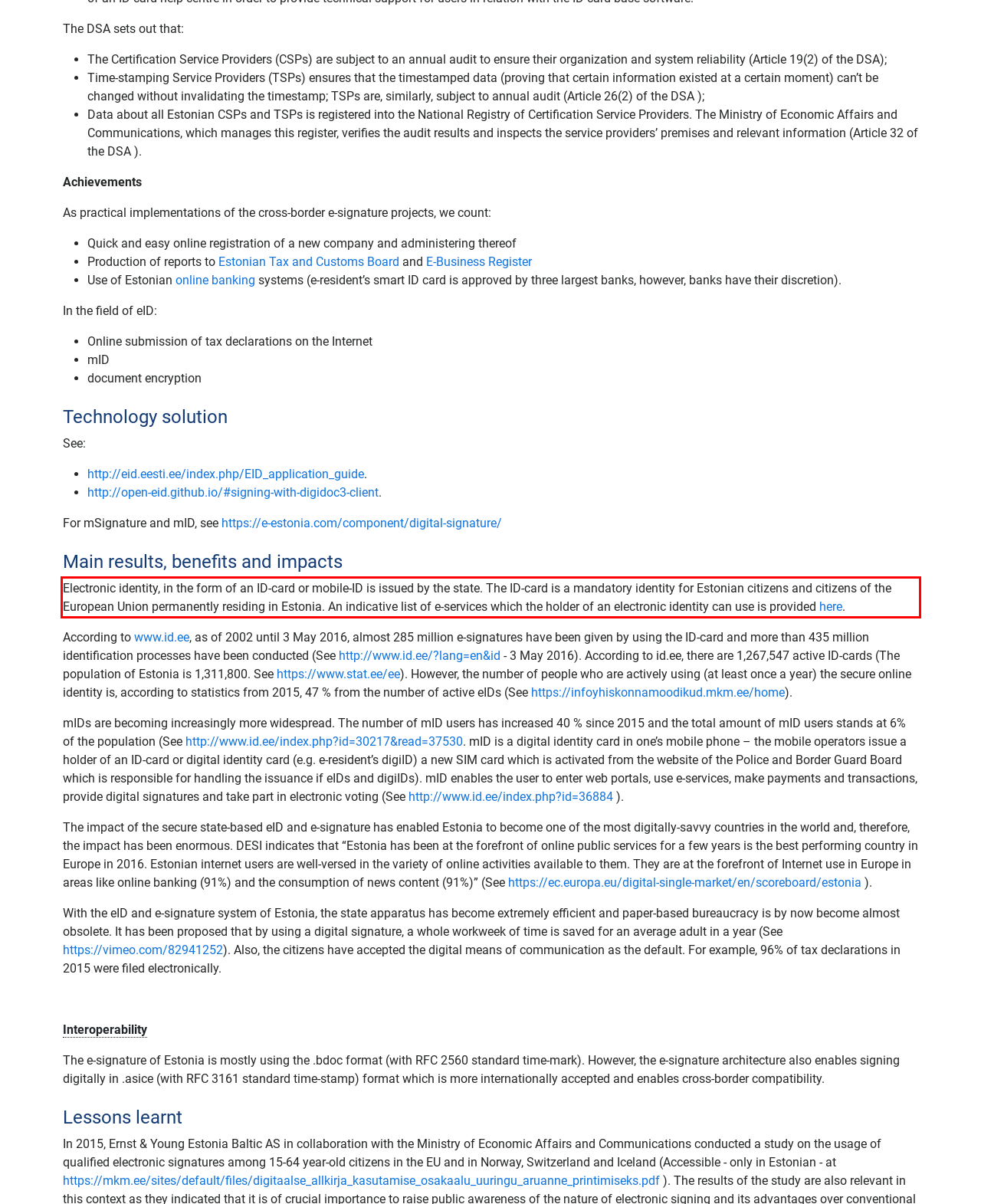Please identify the text within the red rectangular bounding box in the provided webpage screenshot.

Electronic identity, in the form of an ID-card or mobile-ID is issued by the state. The ID-card is a mandatory identity for Estonian citizens and citizens of the European Union permanently residing in Estonia. An indicative list of e-services which the holder of an electronic identity can use is provided here.